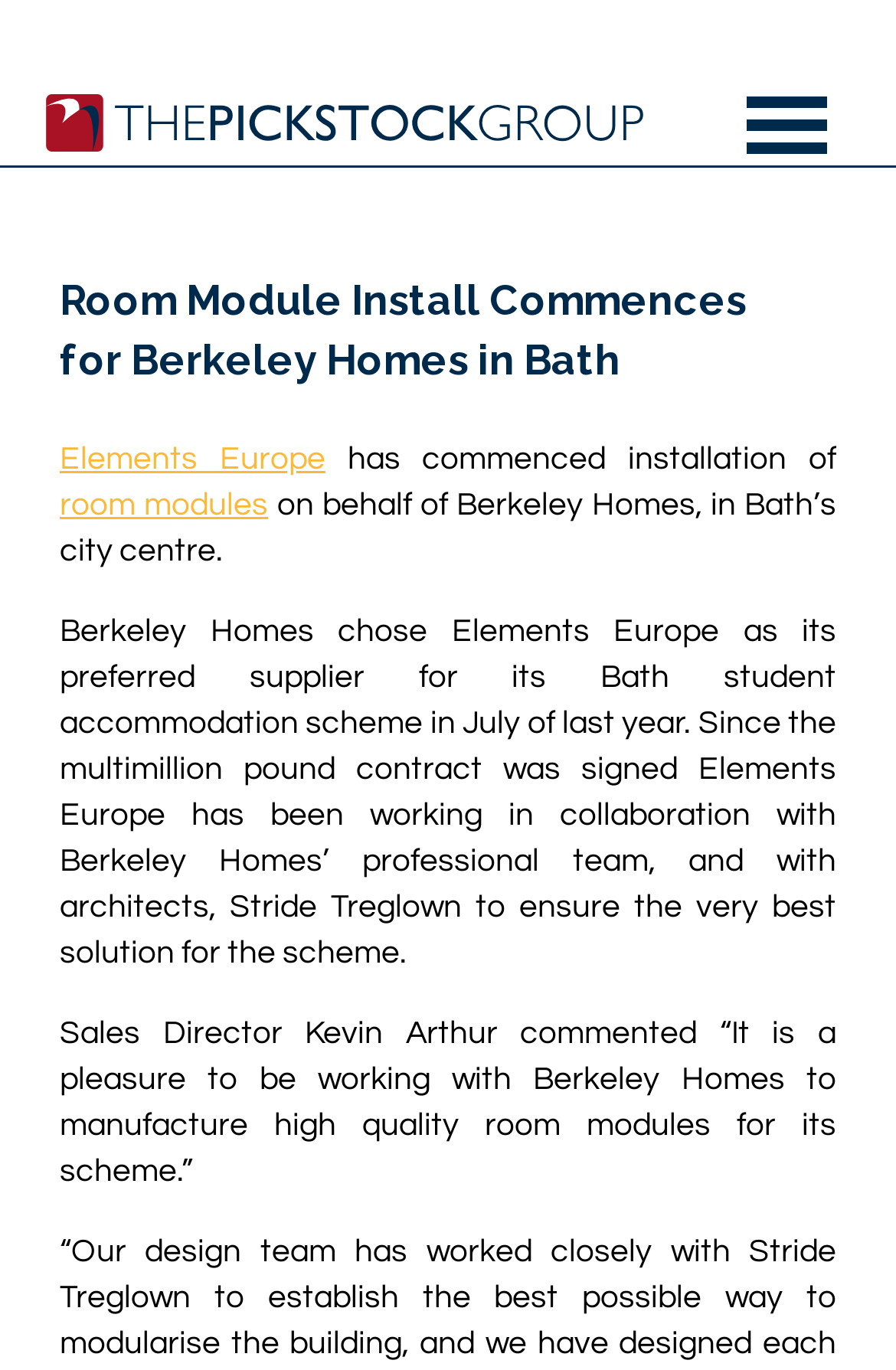Who is the sales director mentioned in the article?
Using the information presented in the image, please offer a detailed response to the question.

The article mentions a quote from Kevin Arthur, who is referred to as the Sales Director, indicating that he is the sales director mentioned in the article.